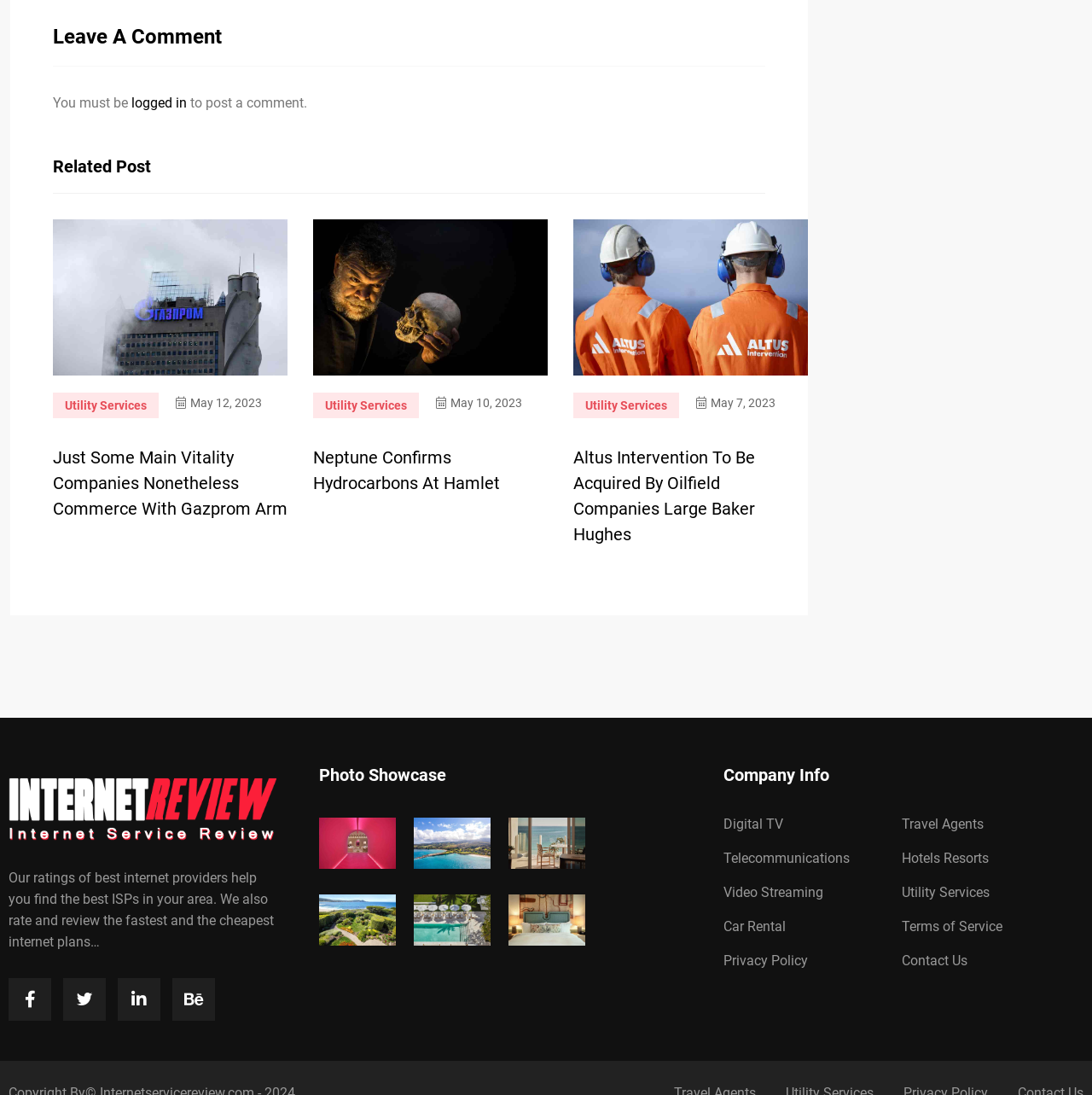Please provide a comprehensive answer to the question based on the screenshot: What is the title of the first photo in the 'Photo Showcase' section?

I looked at the first link element within the 'Photo Showcase' section and found the text 'There's a New Lodge Opening in Madrid This Month — and the Design Is In contrast to Something We've Ever Seen' which suggests that the title of the first photo is 'New Lodge Opening in Madrid'.